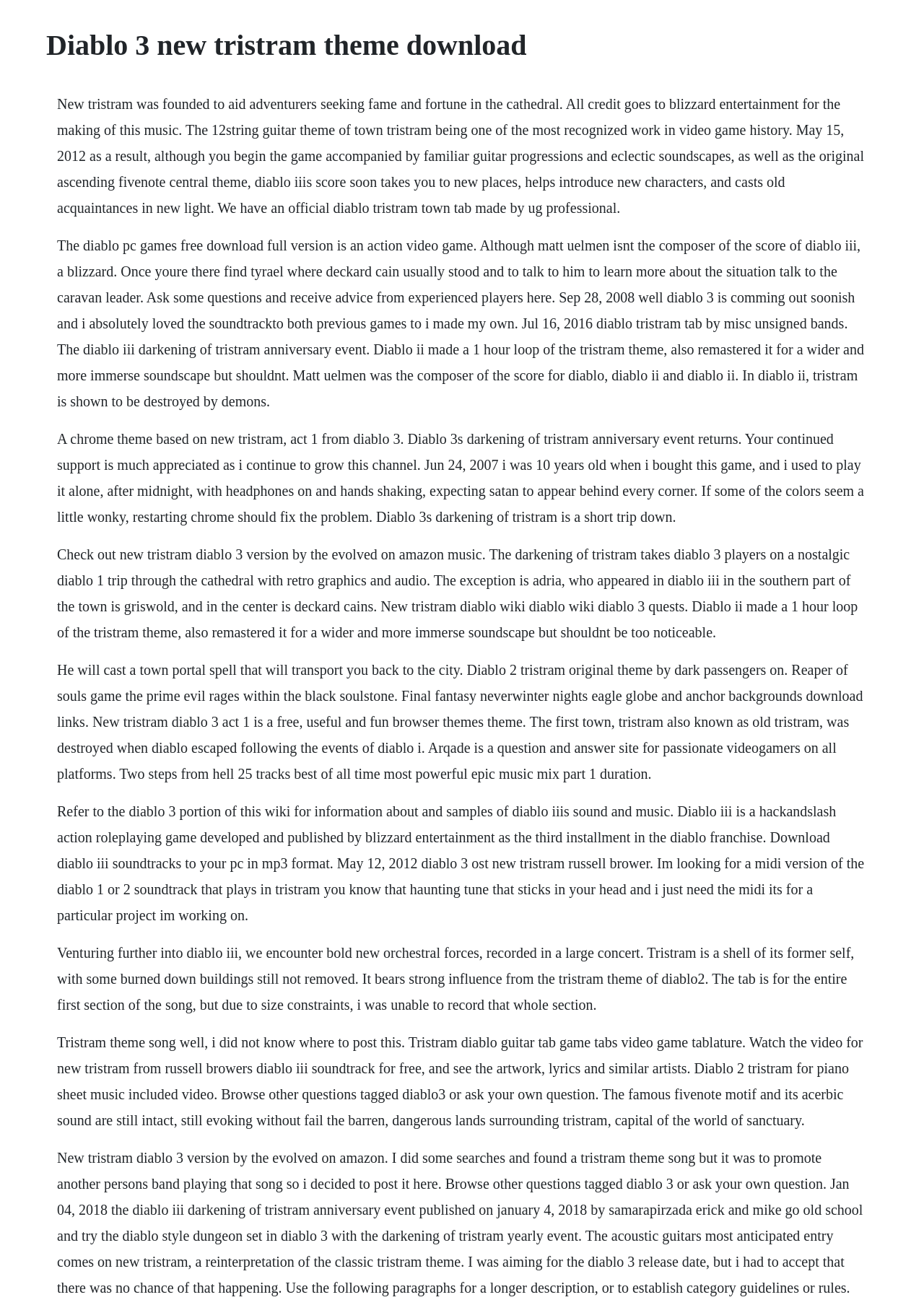Create a detailed description of the webpage's content and layout.

The webpage is about Diablo 3's New Tristram theme, with a focus on its music and soundtrack. At the top, there is a heading that reads "Diablo 3 new tristram theme download". Below the heading, there are several blocks of text that provide information about Diablo 3's soundtrack, its composer, and the game's storyline.

The text blocks are arranged vertically, with each block positioned below the previous one. The first text block describes the town of Tristram, its history, and its significance in the Diablo series. The second text block discusses the game's soundtrack, its composer, and how it has evolved over time.

The subsequent text blocks provide more information about the game's music, including the Tristram theme, its remixes, and its influence on the game's atmosphere. There are also references to other Diablo games, their soundtracks, and their composers.

Throughout the webpage, there are no images, but the text is dense and informative, suggesting that the webpage is focused on providing information about Diablo 3's music and soundtrack rather than visual content. Overall, the webpage appears to be a resource for fans of the Diablo series who are interested in learning more about the game's music and its significance in the game's world.